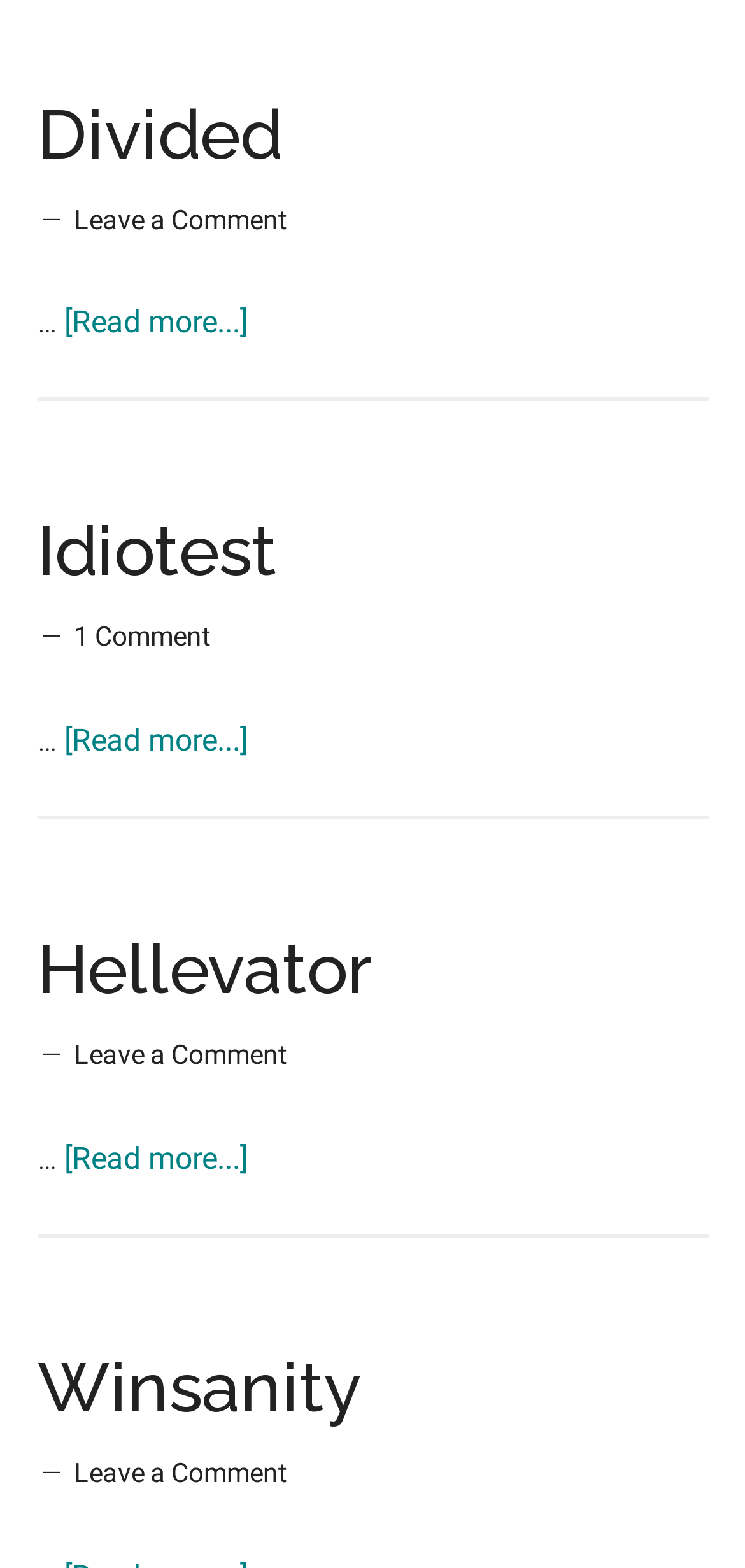How many comments does the 'Idiotest' article have?
Give a one-word or short-phrase answer derived from the screenshot.

1